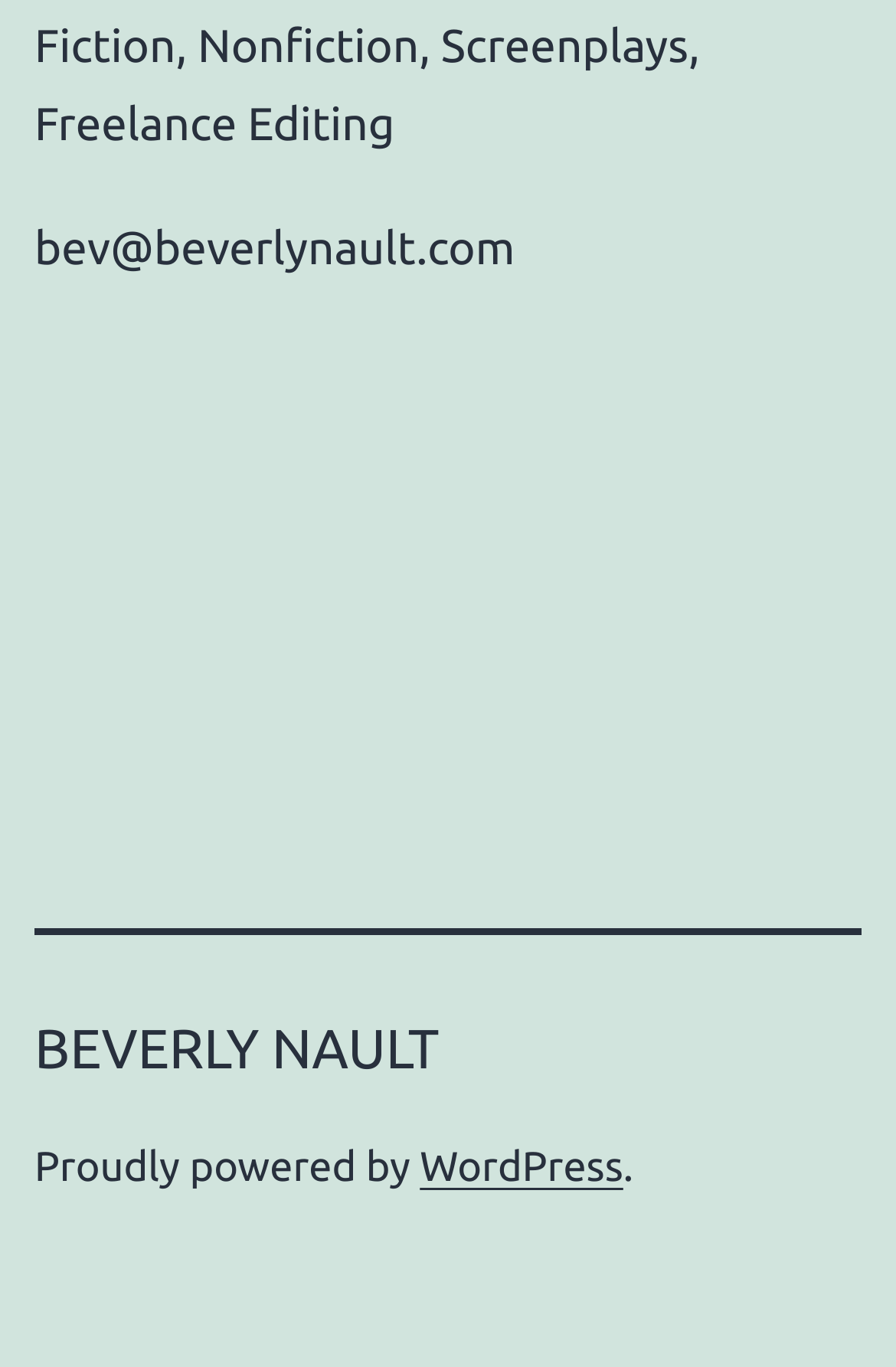Carefully examine the image and provide an in-depth answer to the question: What is the name of the platform powering this website?

At the bottom of the webpage, there is a link element with the text 'WordPress', which indicates that this website is powered by WordPress.